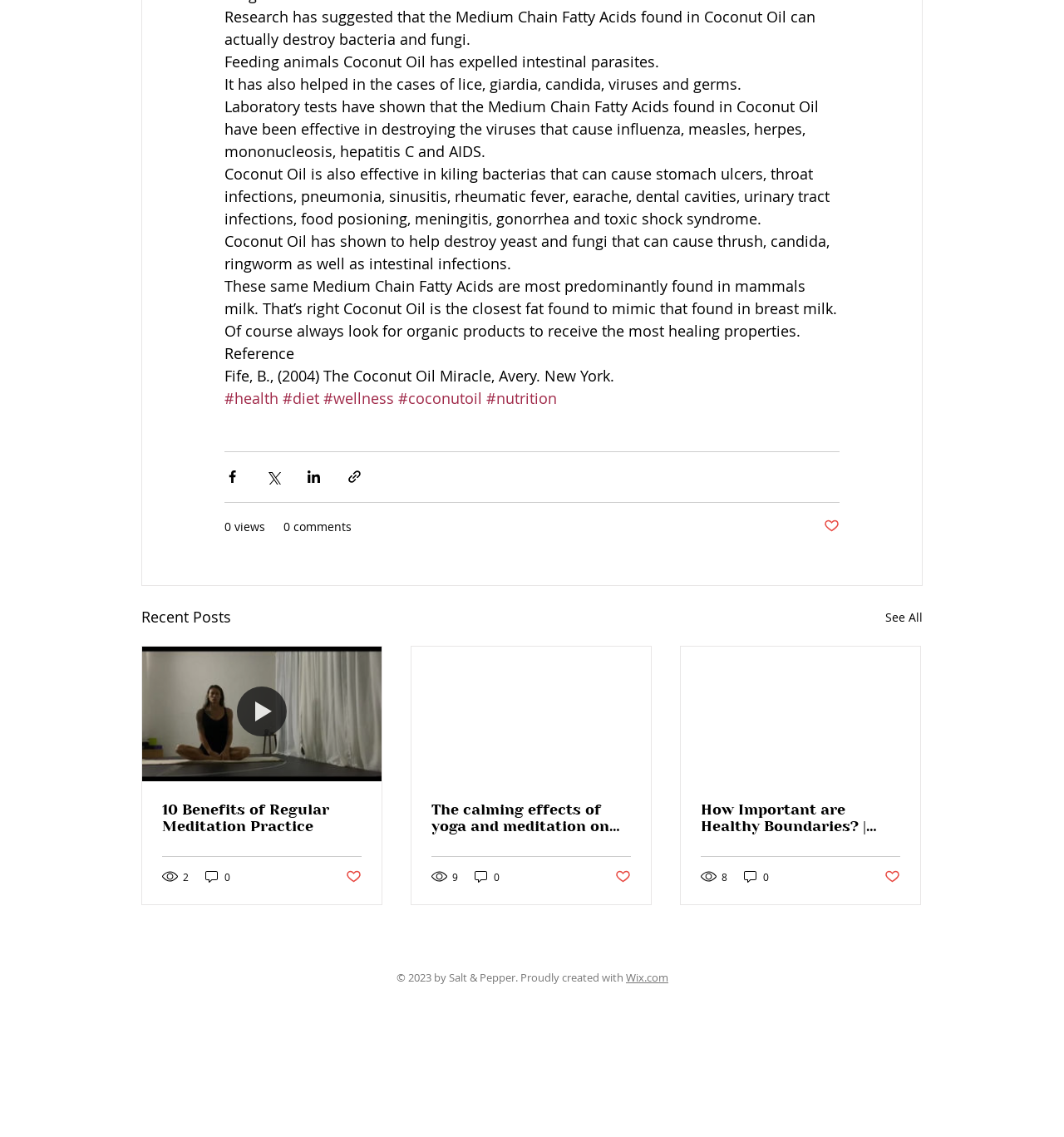What is the purpose of the buttons with Facebook, Twitter, and LinkedIn icons?
Answer with a single word or phrase, using the screenshot for reference.

Share via social media